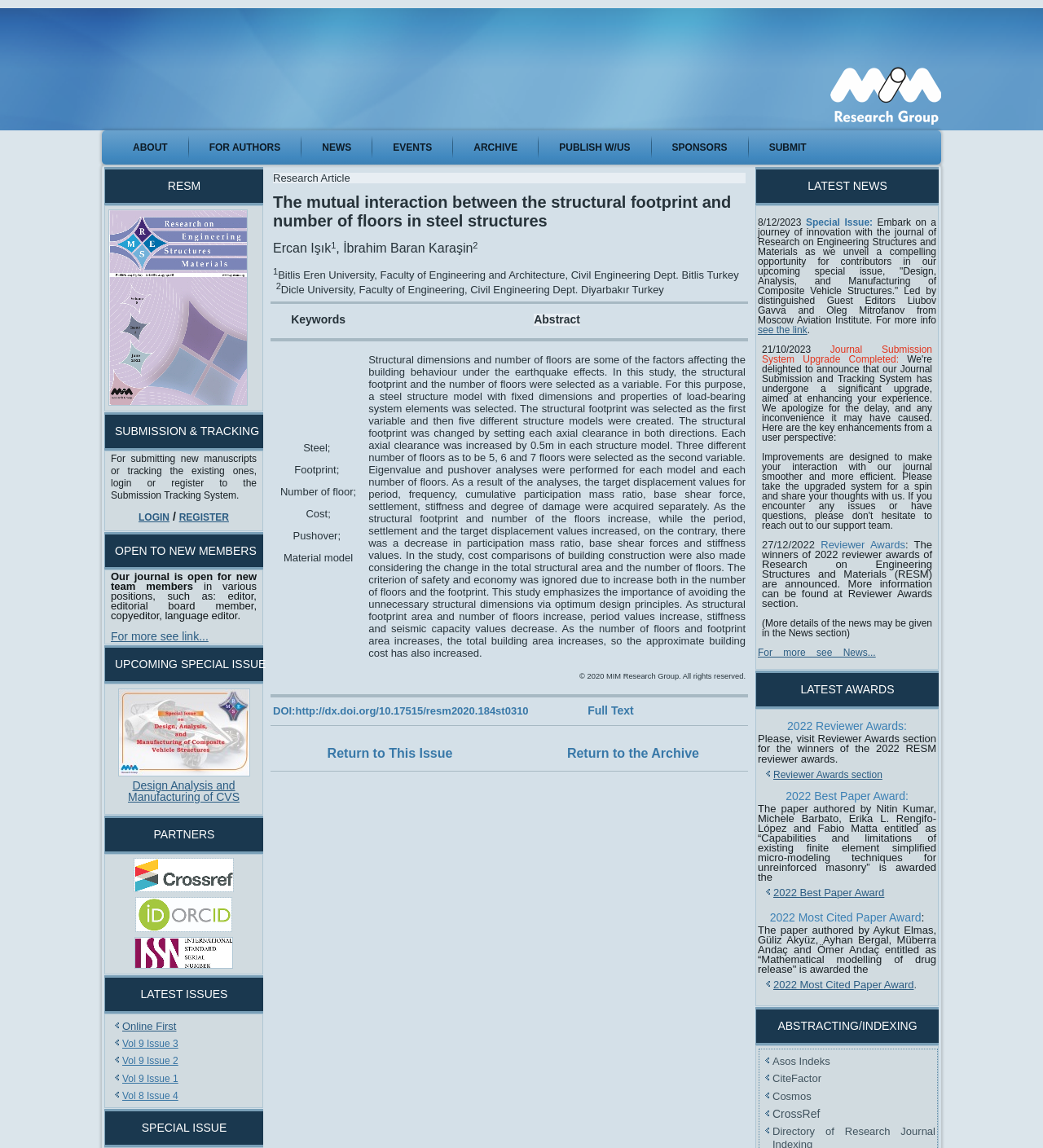How many floors are considered in the study?
Please answer the question as detailed as possible based on the image.

In the article, it is mentioned that three different number of floors, namely 5, 6, and 7, were selected as the second variable for the study.